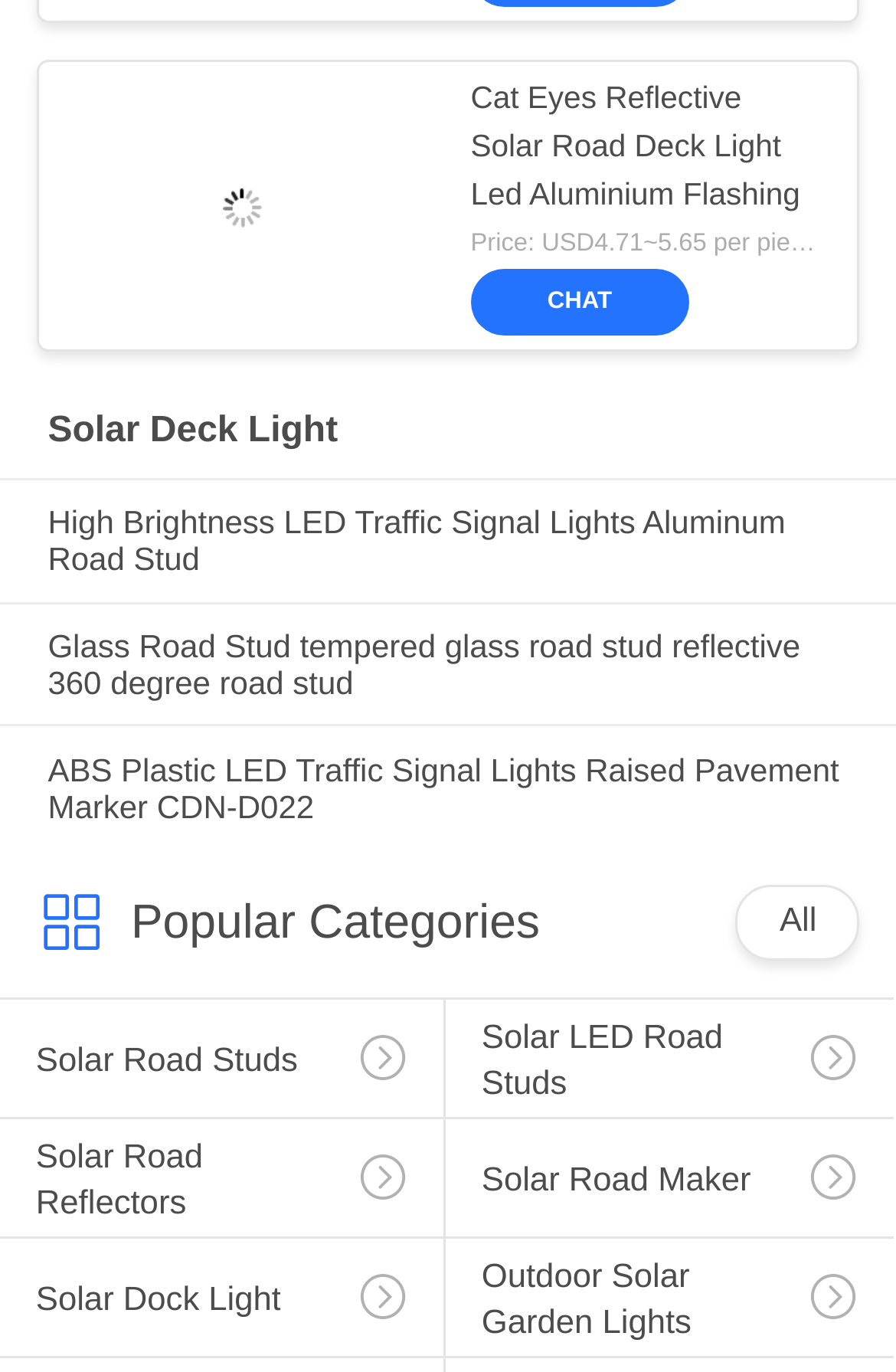What categories are listed under Popular Categories?
Using the information presented in the image, please offer a detailed response to the question.

I found the answer by looking at the links and headings under the 'Popular Categories' static text element. These links and headings have text such as 'Solar Road Studs', 'Solar LED Road Studs', and so on, which suggests that these are the categories listed under 'Popular Categories'.